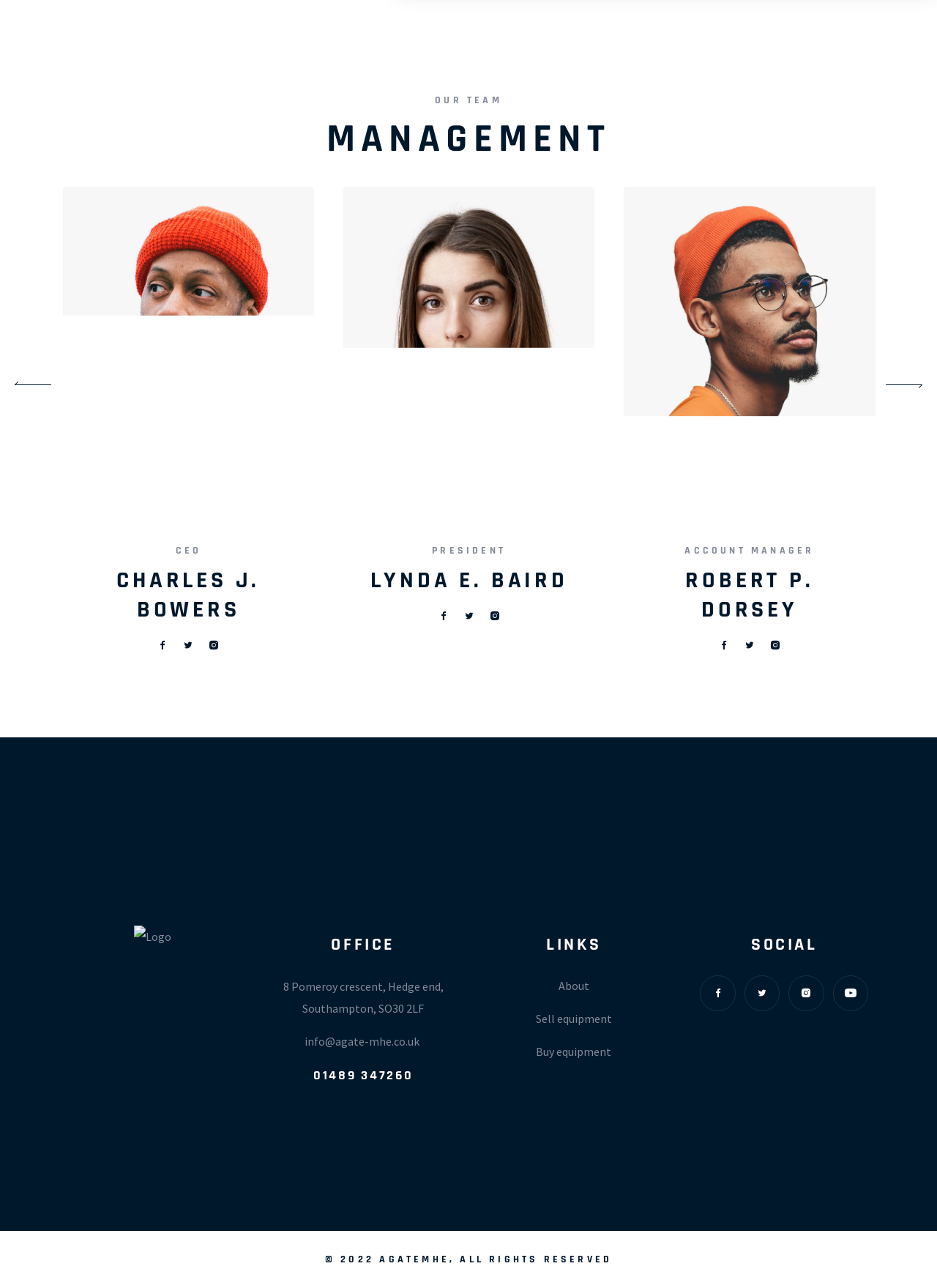Please find the bounding box coordinates of the element that you should click to achieve the following instruction: "View CEO profile". The coordinates should be presented as four float numbers between 0 and 1: [left, top, right, bottom].

[0.124, 0.439, 0.278, 0.485]